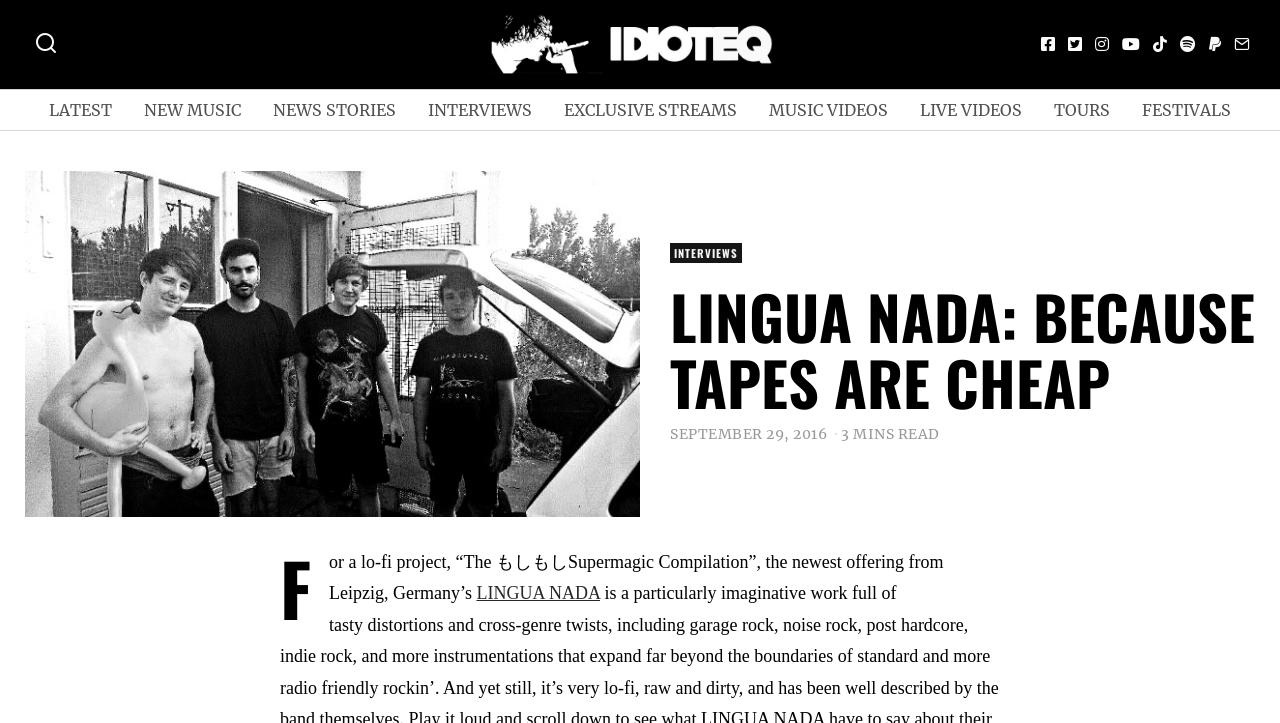Please locate the UI element described by "title="PayPal"" and provide its bounding box coordinates.

[0.941, 0.045, 0.958, 0.078]